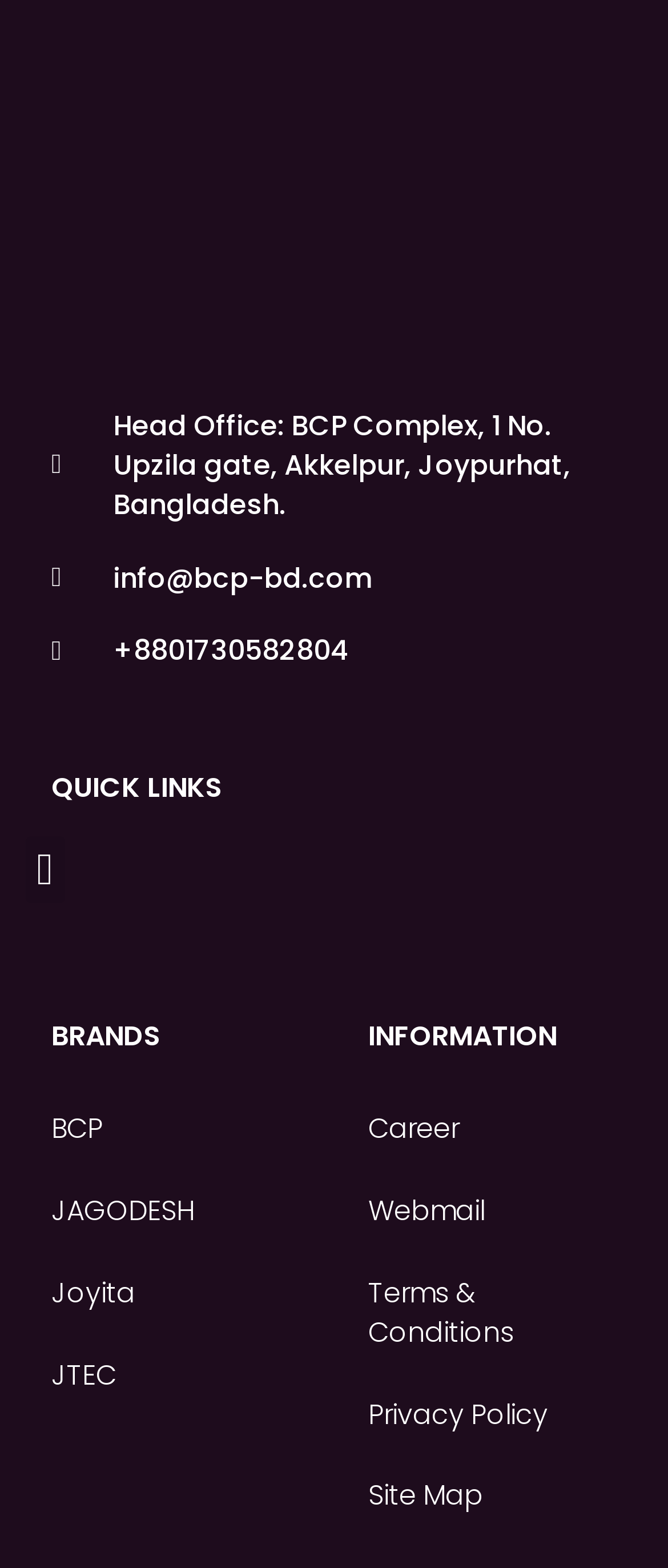Find the bounding box coordinates for the area that must be clicked to perform this action: "Toggle the menu".

[0.038, 0.534, 0.096, 0.576]